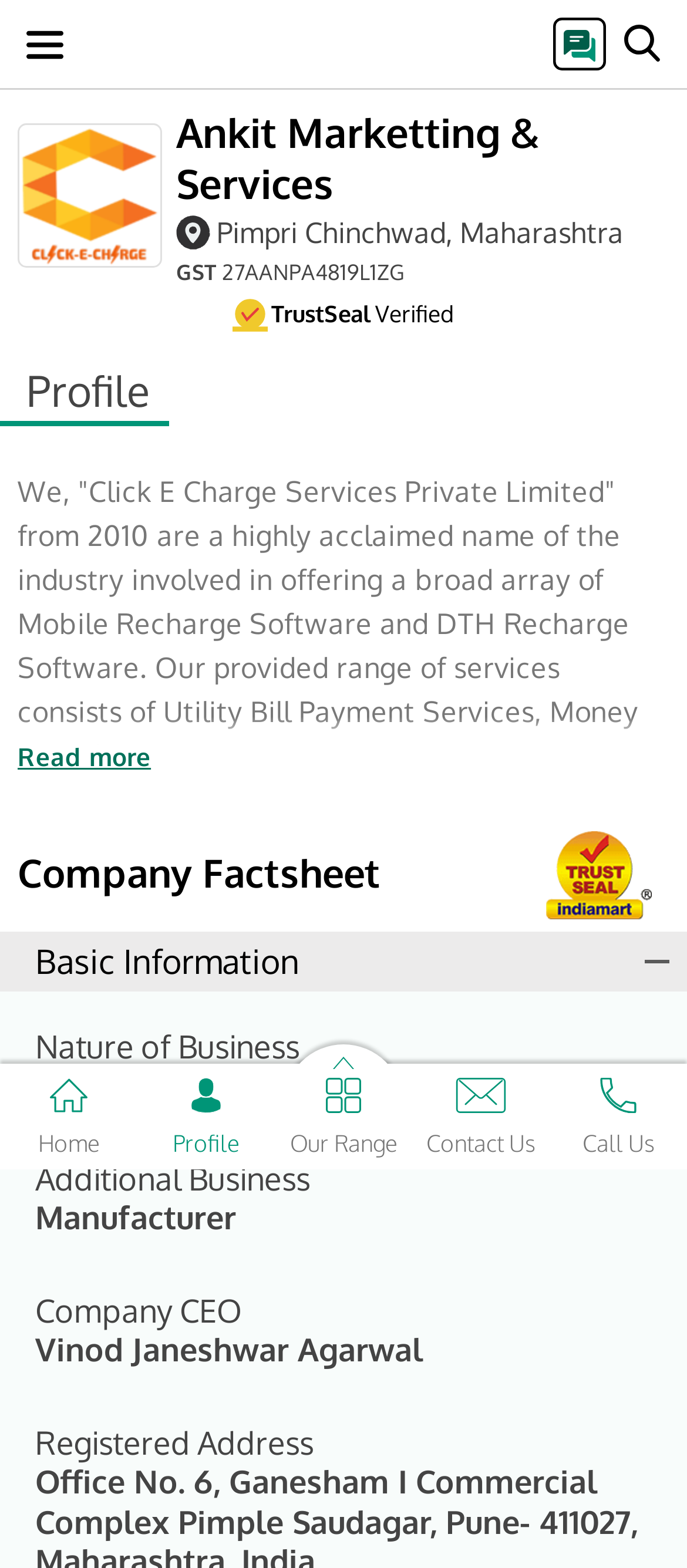How many navigation links are there at the top of the webpage?
Provide an in-depth and detailed explanation in response to the question.

There are four navigation links at the top of the webpage, namely 'Home', 'Profile', 'Our Range', and 'Contact Us', which can be found by examining the link elements at the top of the webpage.